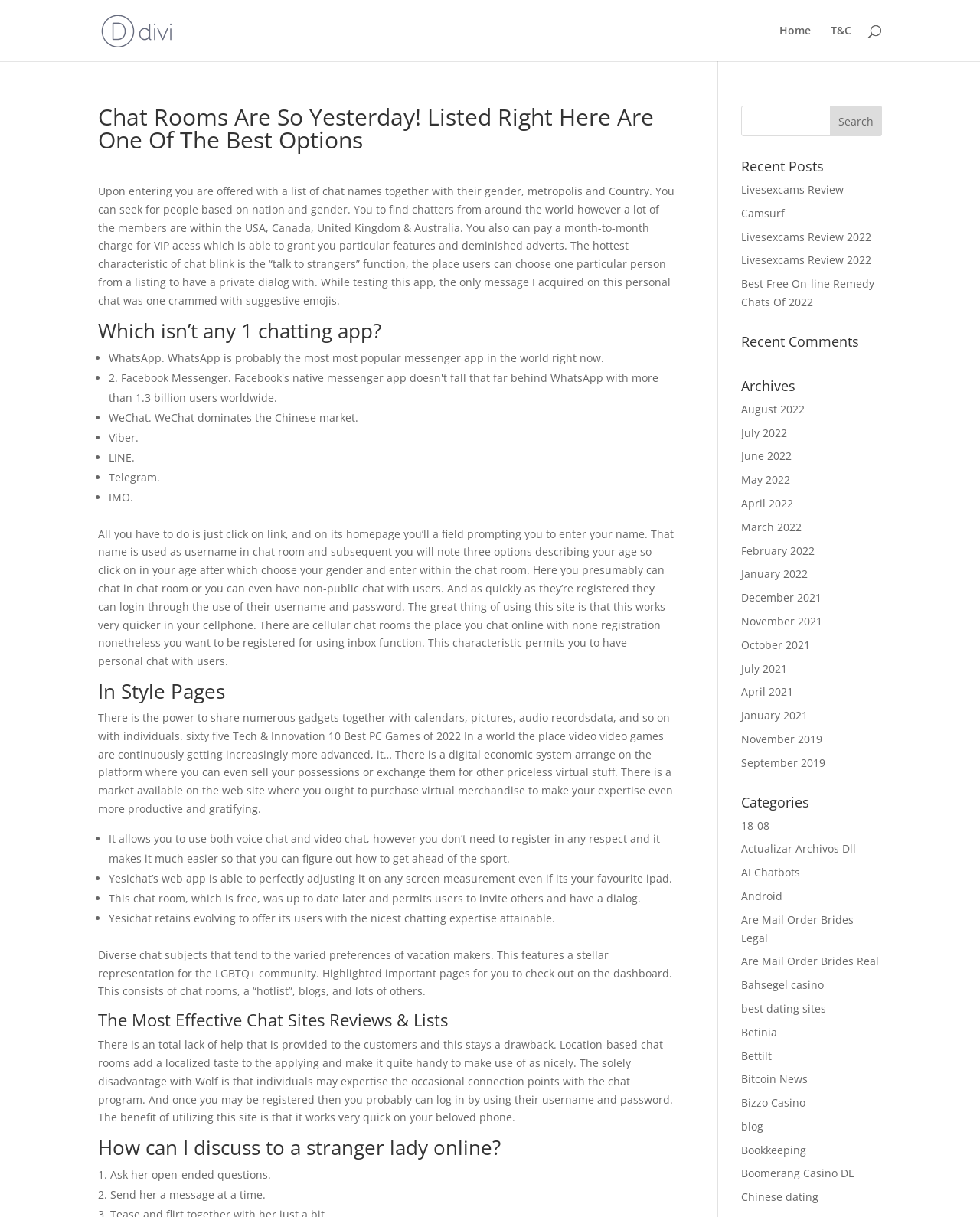Identify the bounding box coordinates of the region that should be clicked to execute the following instruction: "Click on the 'Home' link".

[0.795, 0.021, 0.827, 0.05]